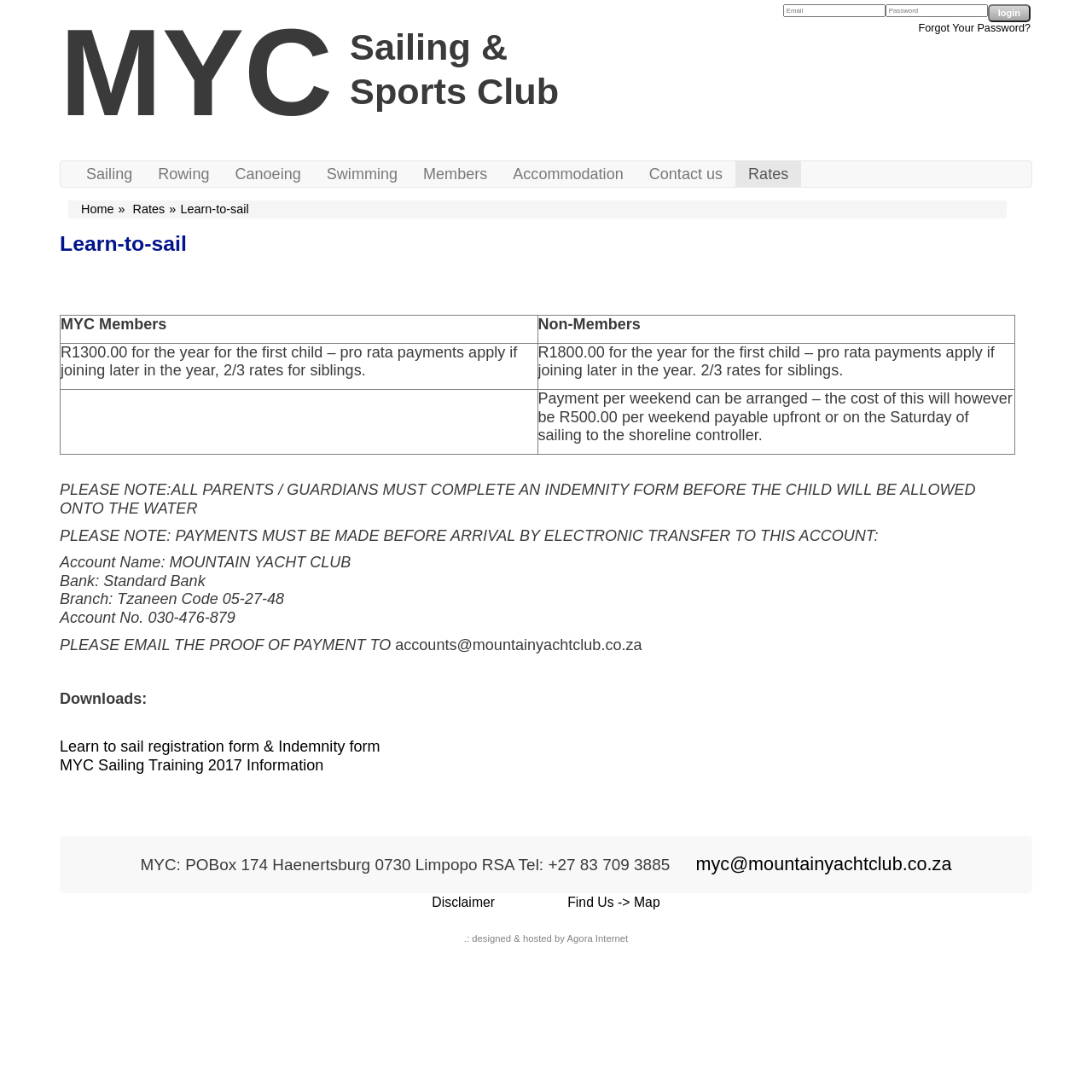Can you show the bounding box coordinates of the region to click on to complete the task described in the instruction: "Contact us"?

[0.583, 0.147, 0.674, 0.171]